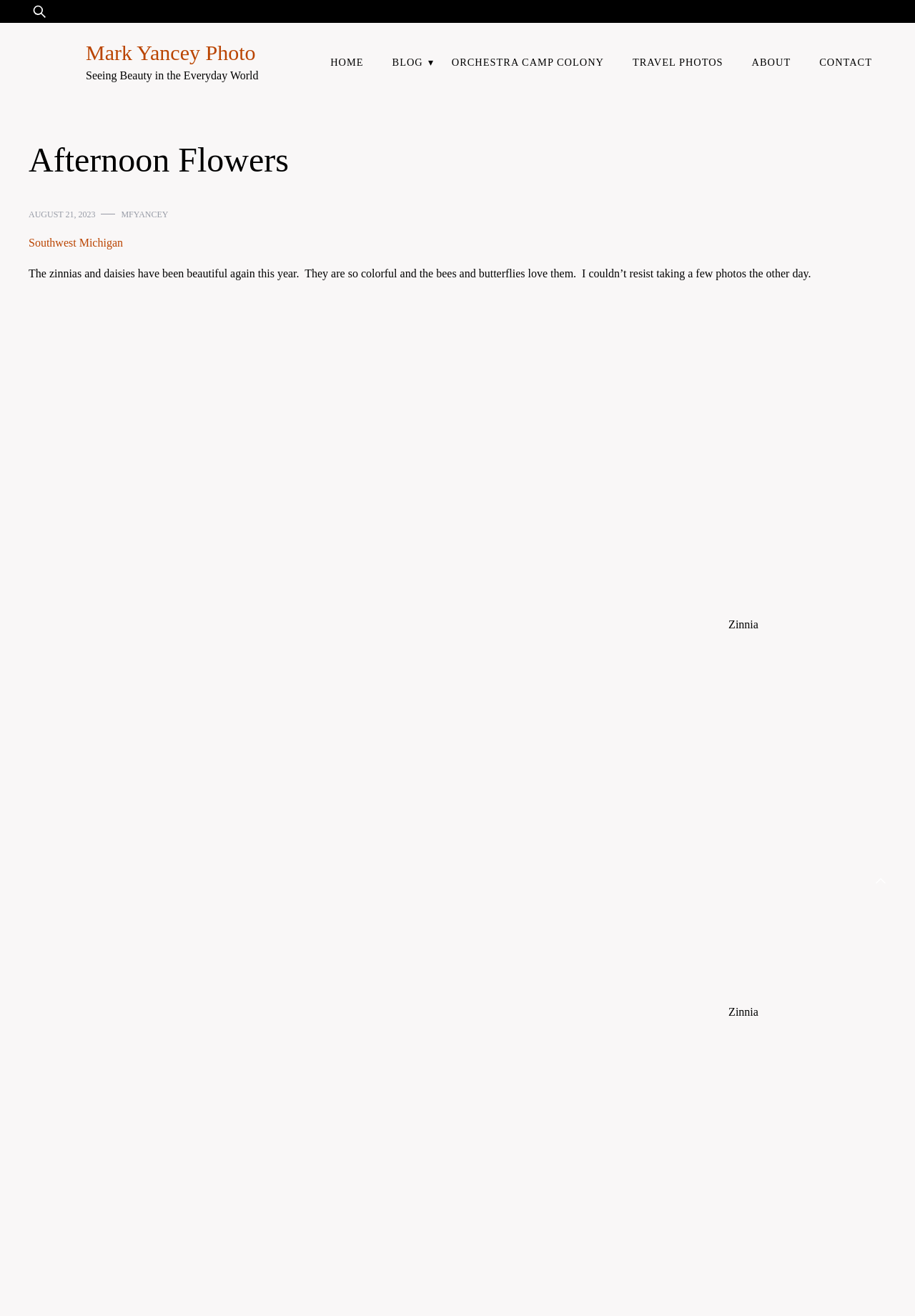Determine the coordinates of the bounding box that should be clicked to complete the instruction: "contact Mark Yancey". The coordinates should be represented by four float numbers between 0 and 1: [left, top, right, bottom].

[0.88, 0.036, 0.969, 0.058]